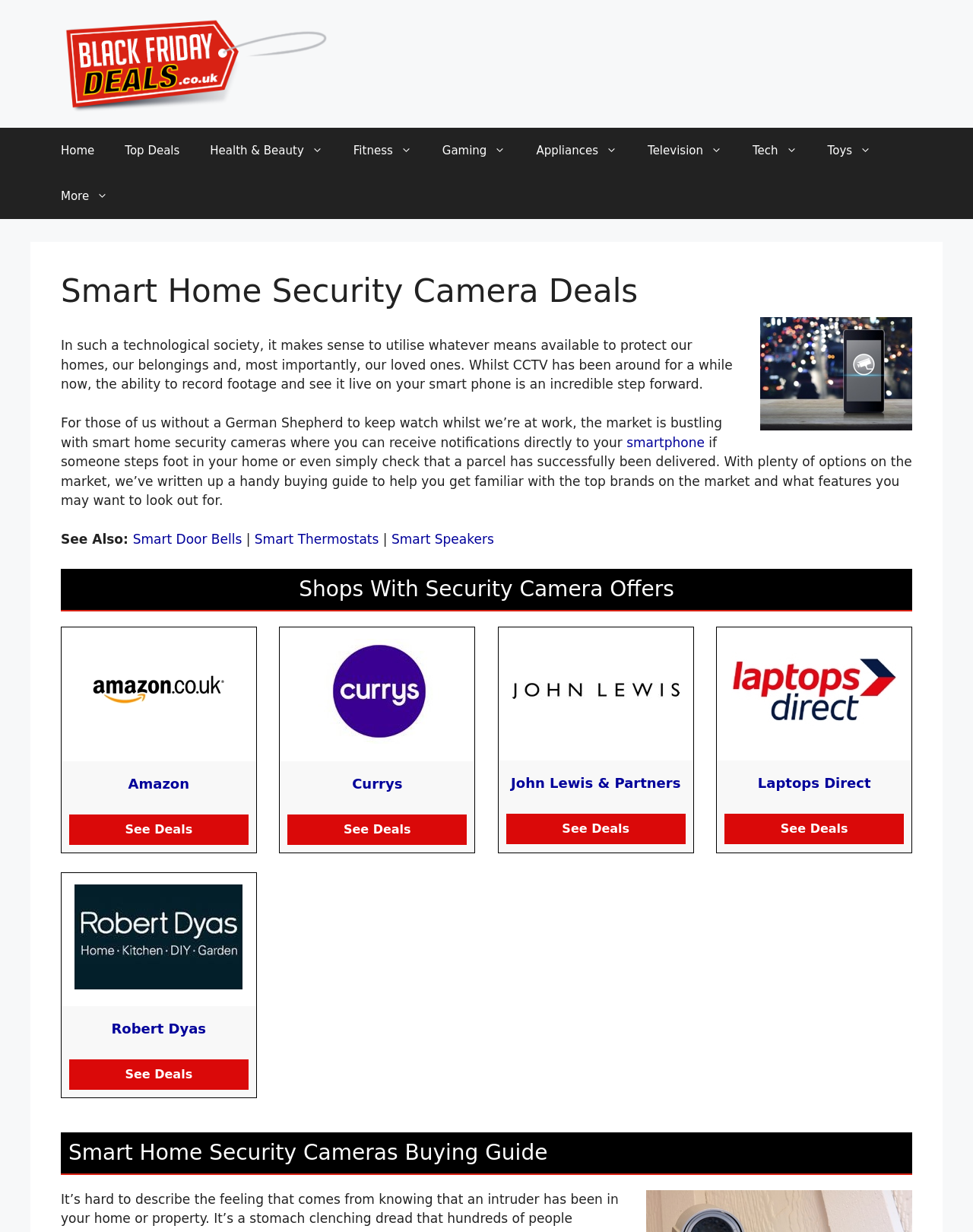Reply to the question with a single word or phrase:
What feature of smart home security cameras is mentioned on this webpage?

Recording footage and seeing it live on smartphone